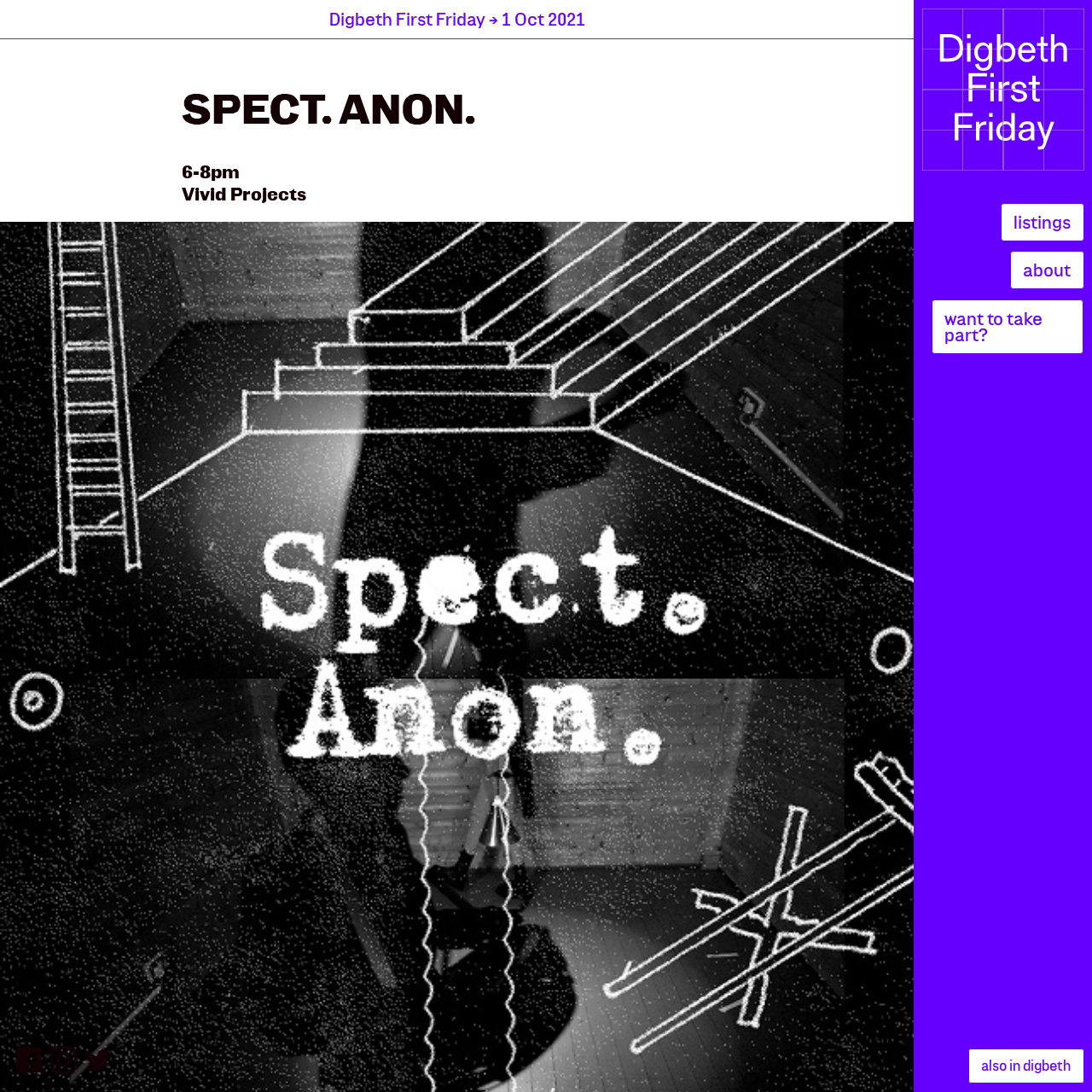What is the name of the venue?
Provide a well-explained and detailed answer to the question.

I found the name of the venue by looking at the StaticText element with the text 'Vivid Projects' which is located below the heading element with the text 'SPECT. ANON.'.